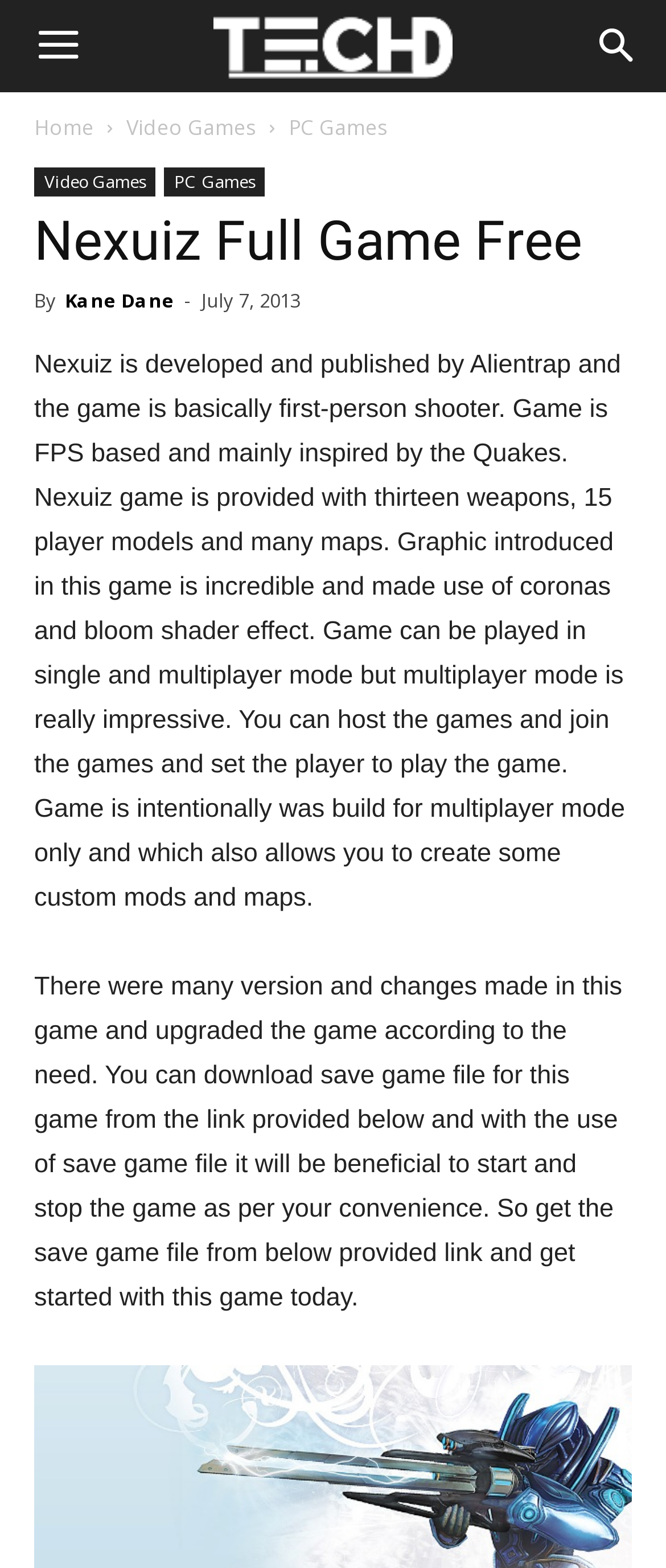Determine which piece of text is the heading of the webpage and provide it.

Nexuiz Full Game Free